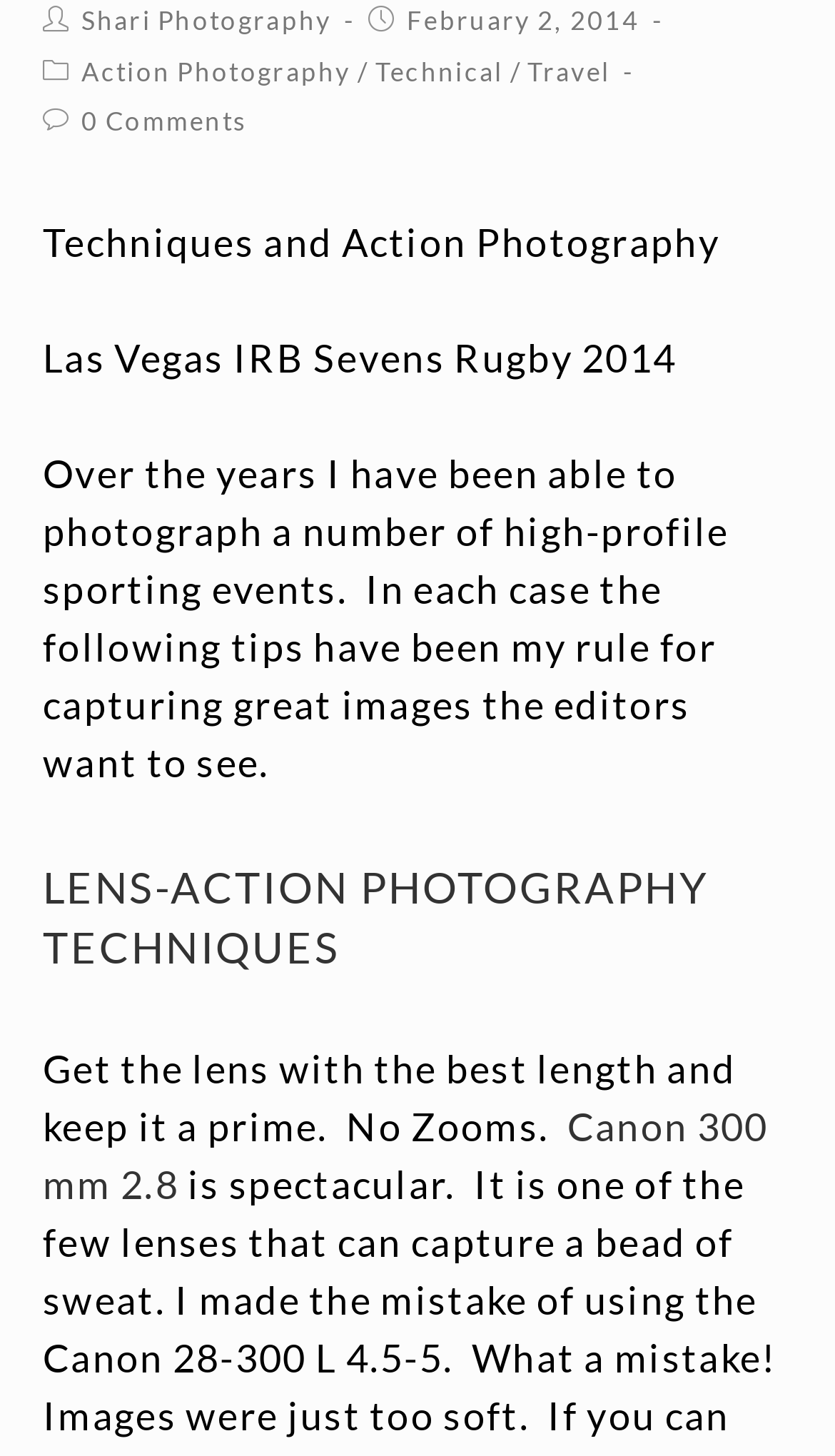What is the brand of the lens mentioned in the article?
Please provide a single word or phrase as the answer based on the screenshot.

Canon